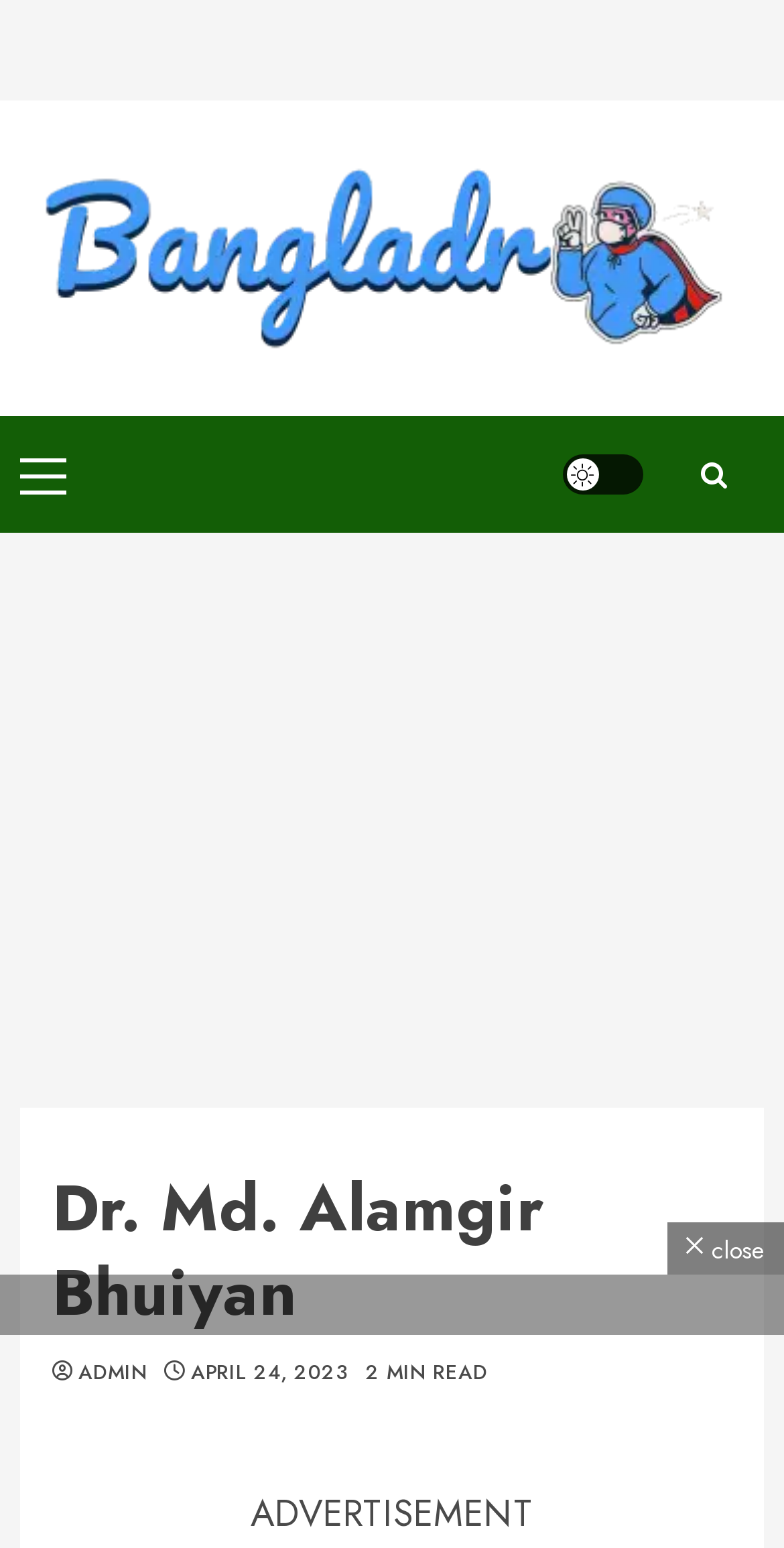What is the doctor's name?
Please provide a single word or phrase as your answer based on the screenshot.

Dr. Md. Alamgir Bhuiyan